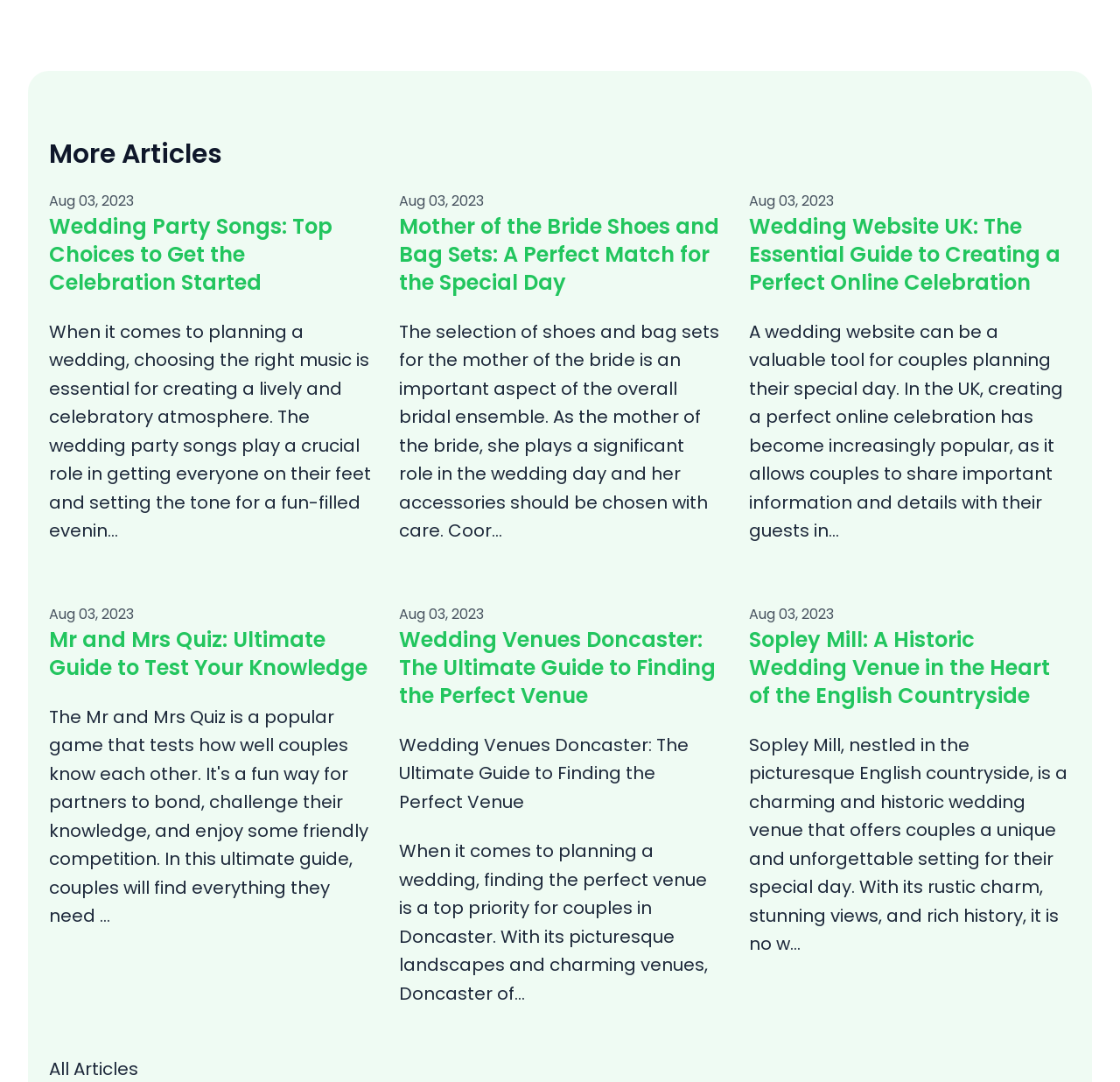Use a single word or phrase to respond to the question:
How many articles are listed on this page?

6